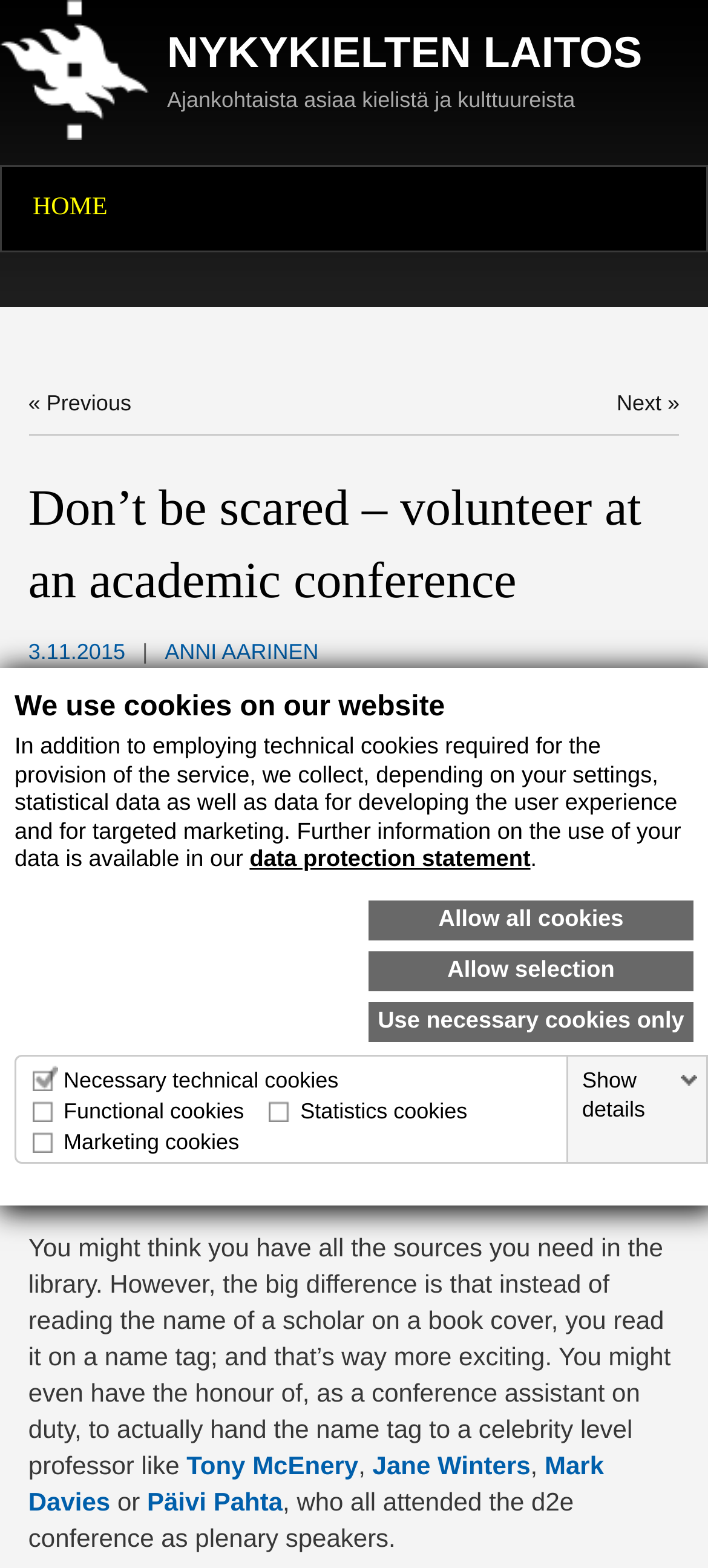Locate the bounding box coordinates of the clickable part needed for the task: "Click the 'From data to evidence (d2e) conference' link".

[0.04, 0.548, 0.828, 0.59]